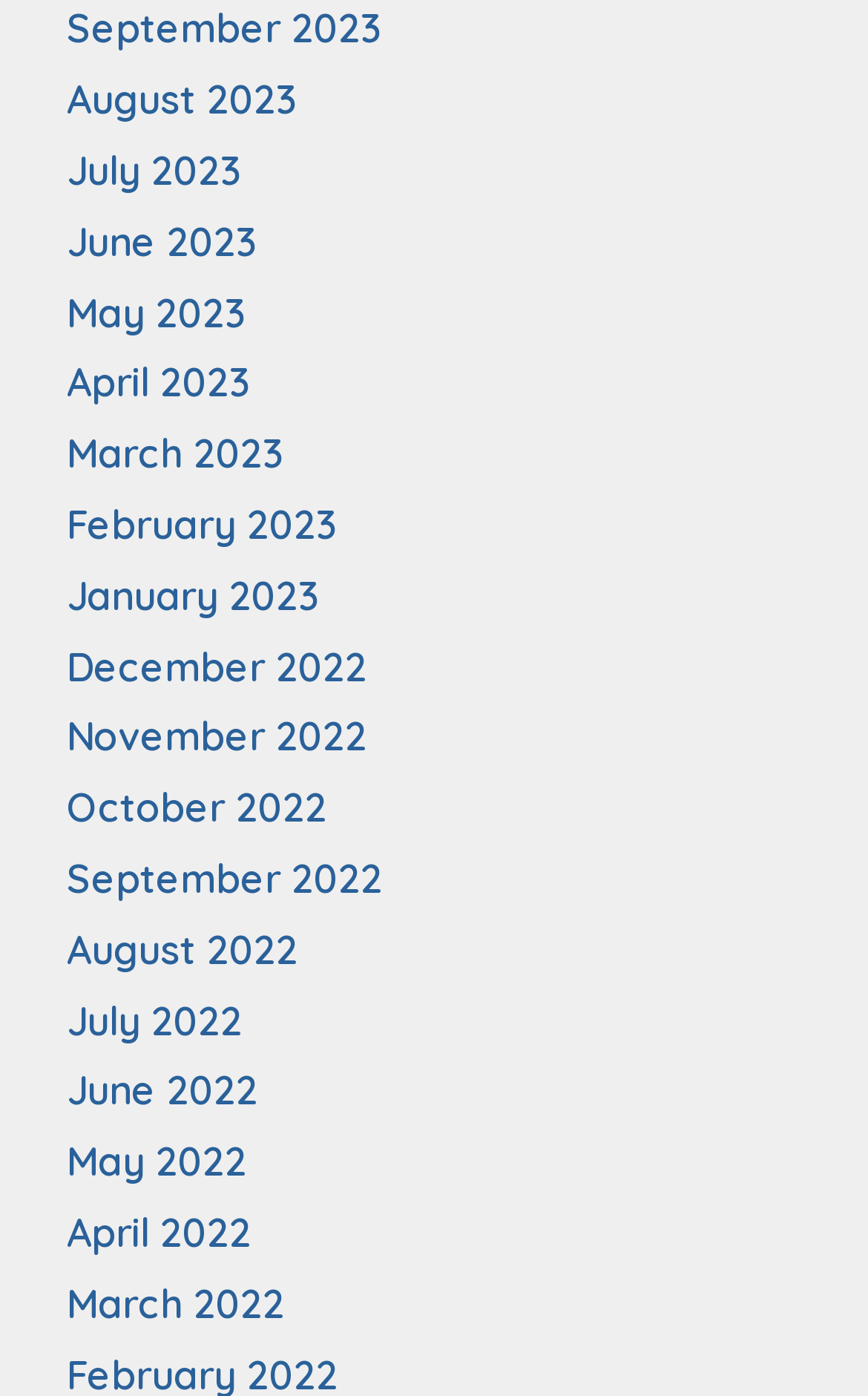Please respond to the question with a concise word or phrase:
How many months are listed?

12